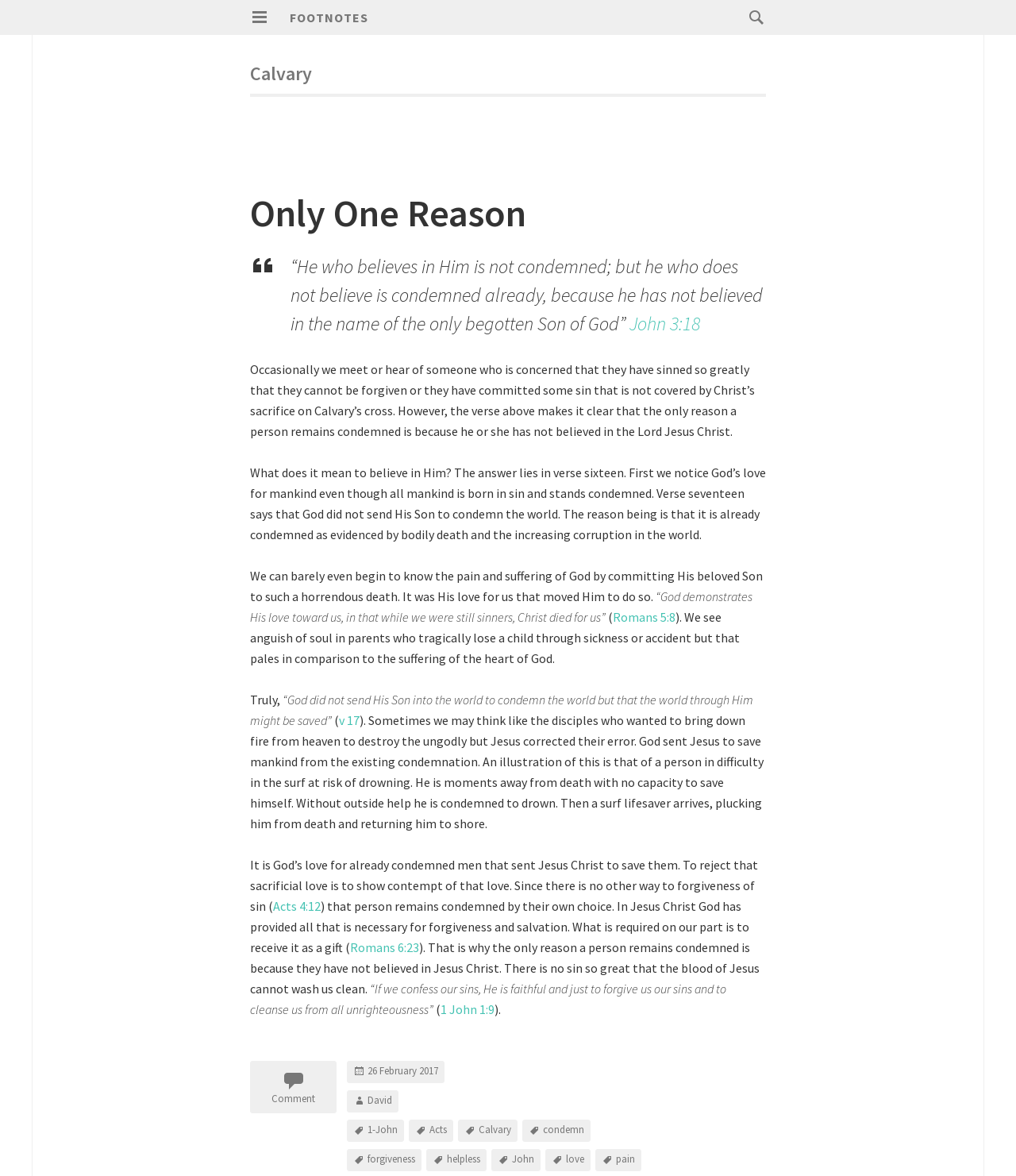What is the text of the first sentence of the main content?
Refer to the image and provide a one-word or short phrase answer.

Occasionally we meet or hear of someone who is concerned that they have sinned so greatly that they cannot be forgiven or they have committed some sin that is not covered by Christ’s sacrifice on Calvary’s cross.